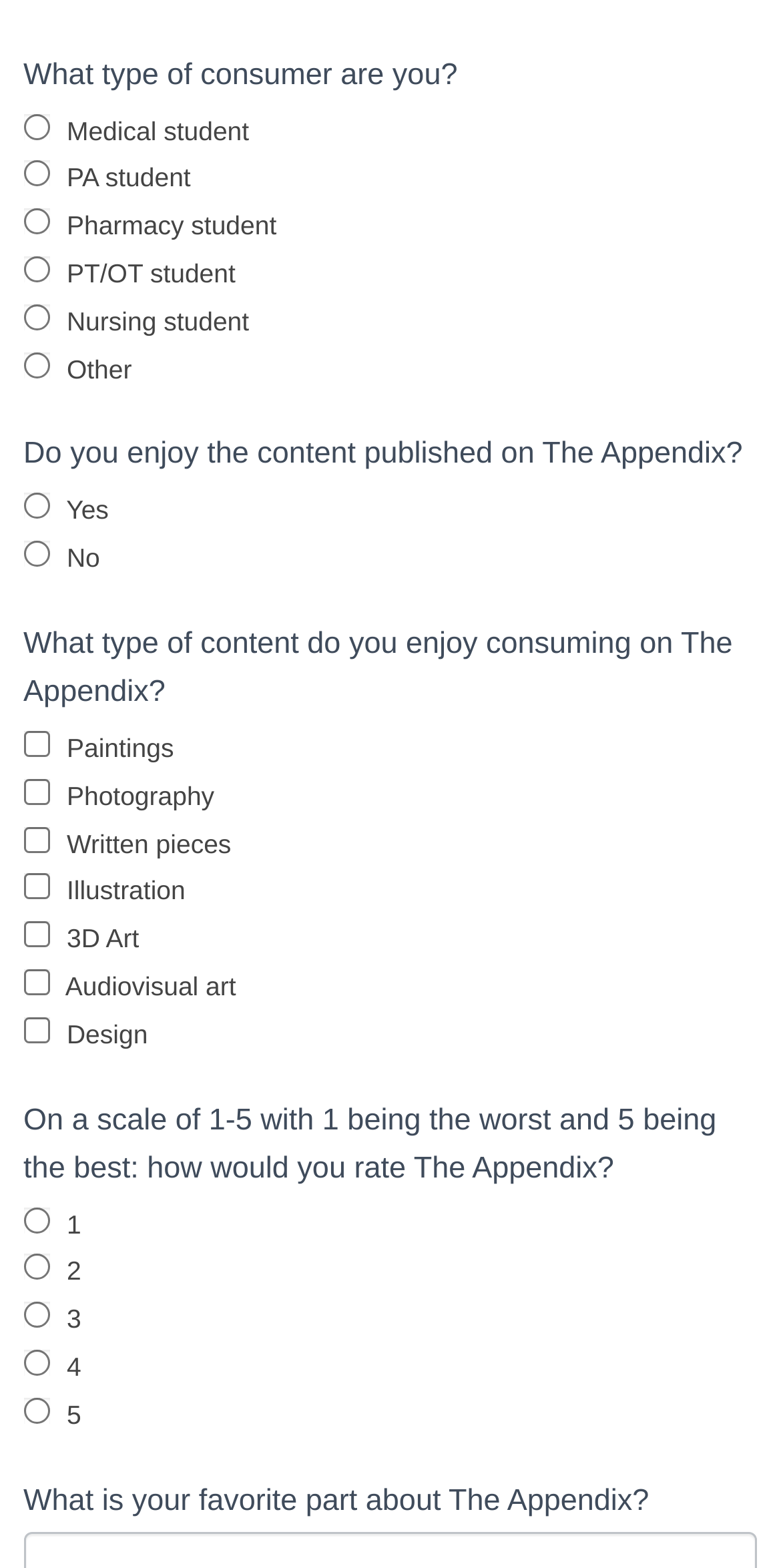Provide the bounding box coordinates of the area you need to click to execute the following instruction: "Check the 'Paintings' checkbox for content type".

[0.03, 0.466, 0.063, 0.483]